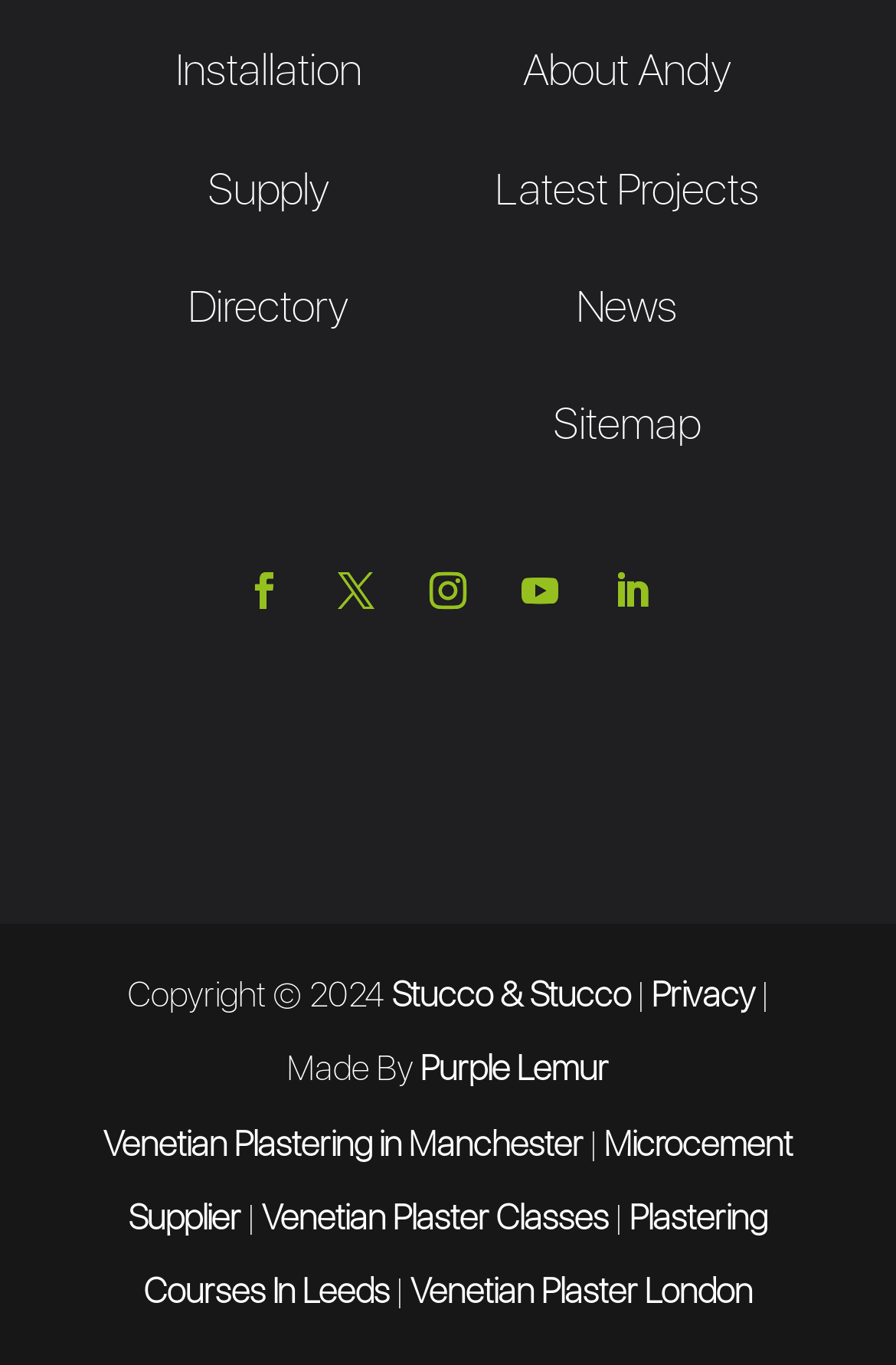Carefully observe the image and respond to the question with a detailed answer:
What is the company name?

The company name can be found in the logo at the top of the webpage, which is an image with the text 'Stucco-and-Stucco-Logo-Round'. Additionally, the company name is also mentioned in the footer section as 'Stucco & Stucco'.